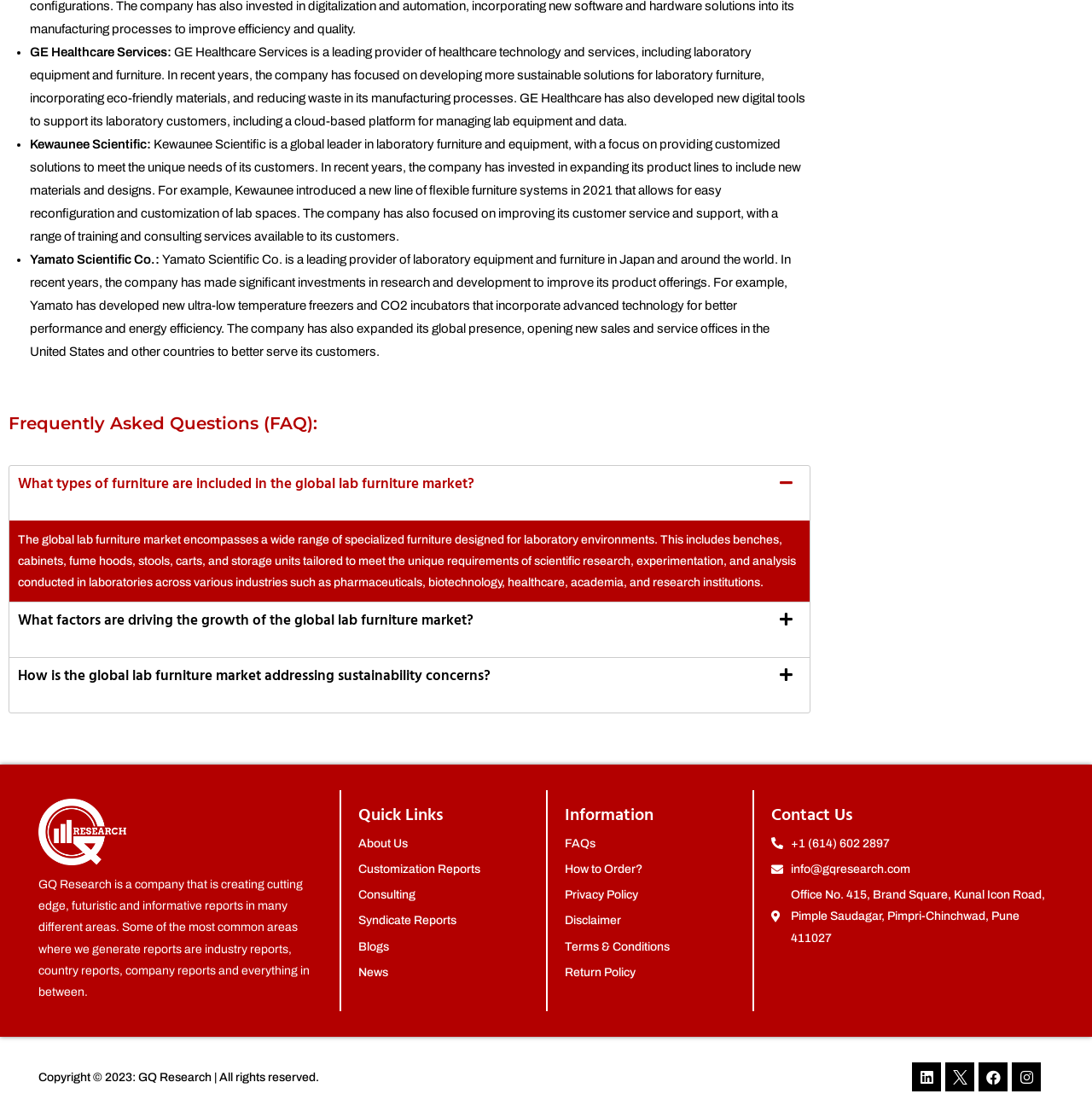What types of furniture are included in the global lab furniture market?
Using the information presented in the image, please offer a detailed response to the question.

I found the answer by looking at the FAQ section, where it says 'The global lab furniture market encompasses a wide range of specialized furniture designed for laboratory environments. This includes benches, cabinets, fume hoods, stools, carts, and storage units tailored to meet the unique requirements of scientific research, experimentation, and analysis conducted in laboratories across various industries such as pharmaceuticals, biotechnology, healthcare, academia, and research institutions.'